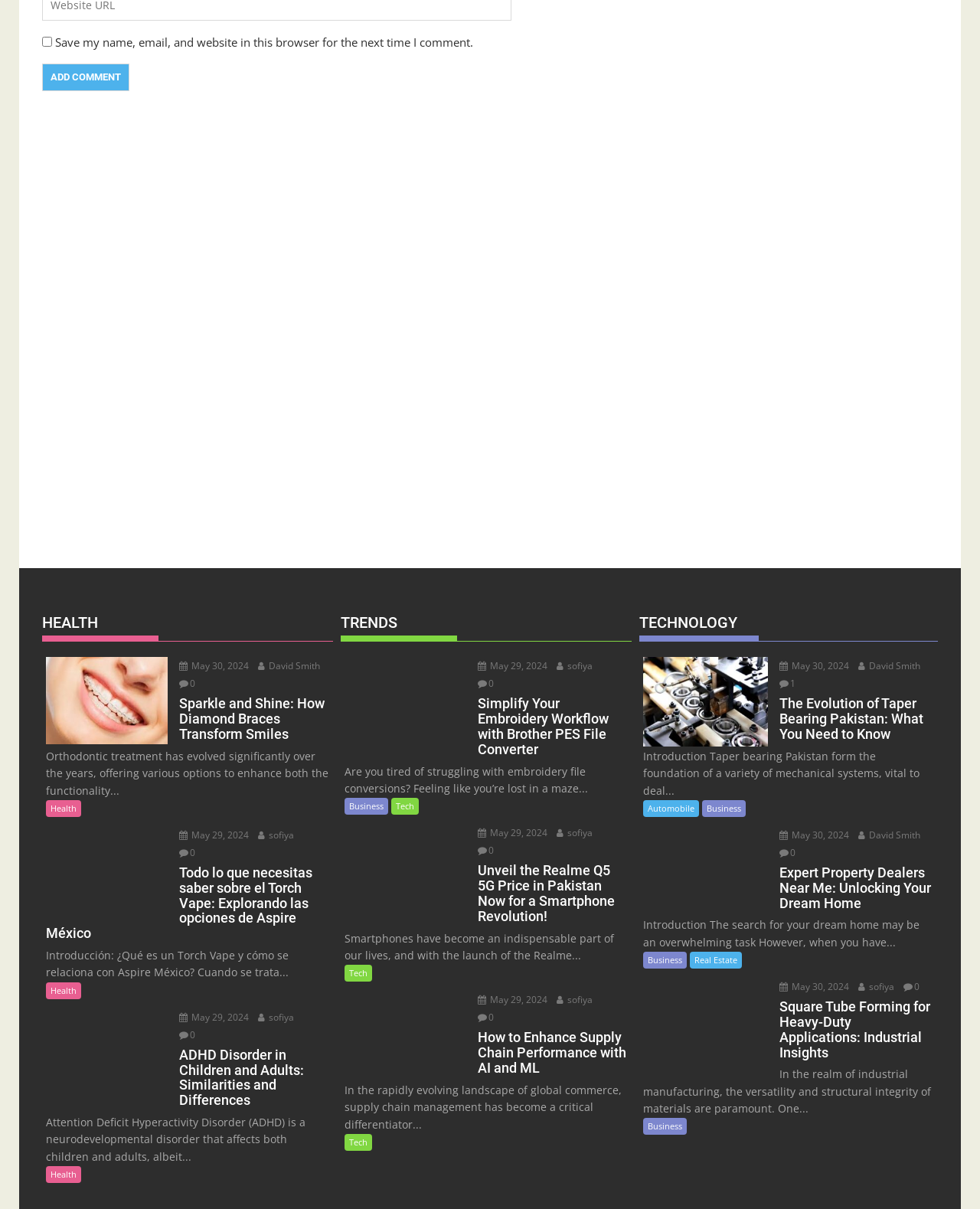Please specify the bounding box coordinates of the area that should be clicked to accomplish the following instruction: "Read the article 'Sparkle and Shine: How Diamond Braces Transform Smiles'". The coordinates should consist of four float numbers between 0 and 1, i.e., [left, top, right, bottom].

[0.047, 0.576, 0.336, 0.614]